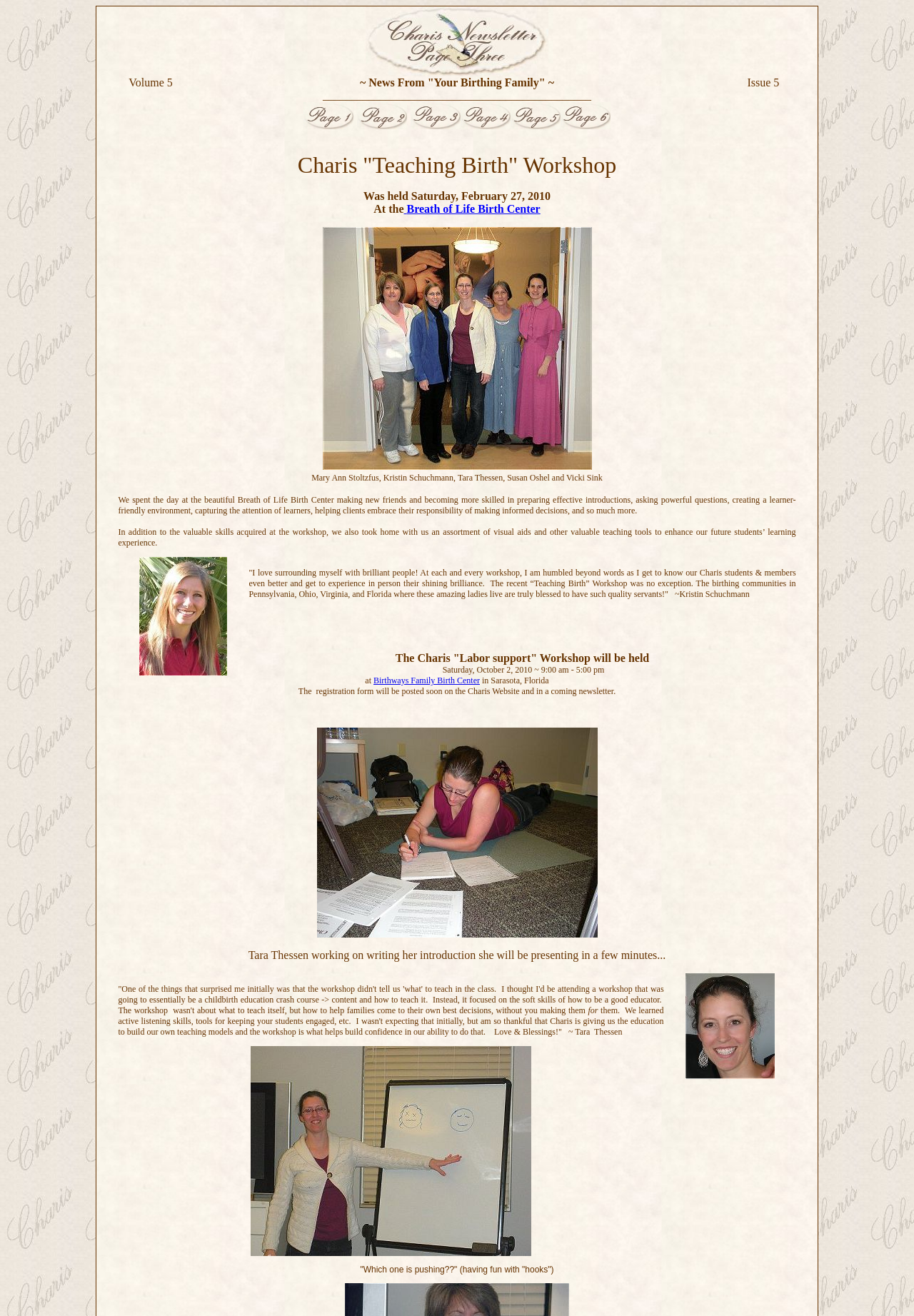Please give a one-word or short phrase response to the following question: 
What is the location of the 'Labor support' Workshop?

Birthways Family Birth Center